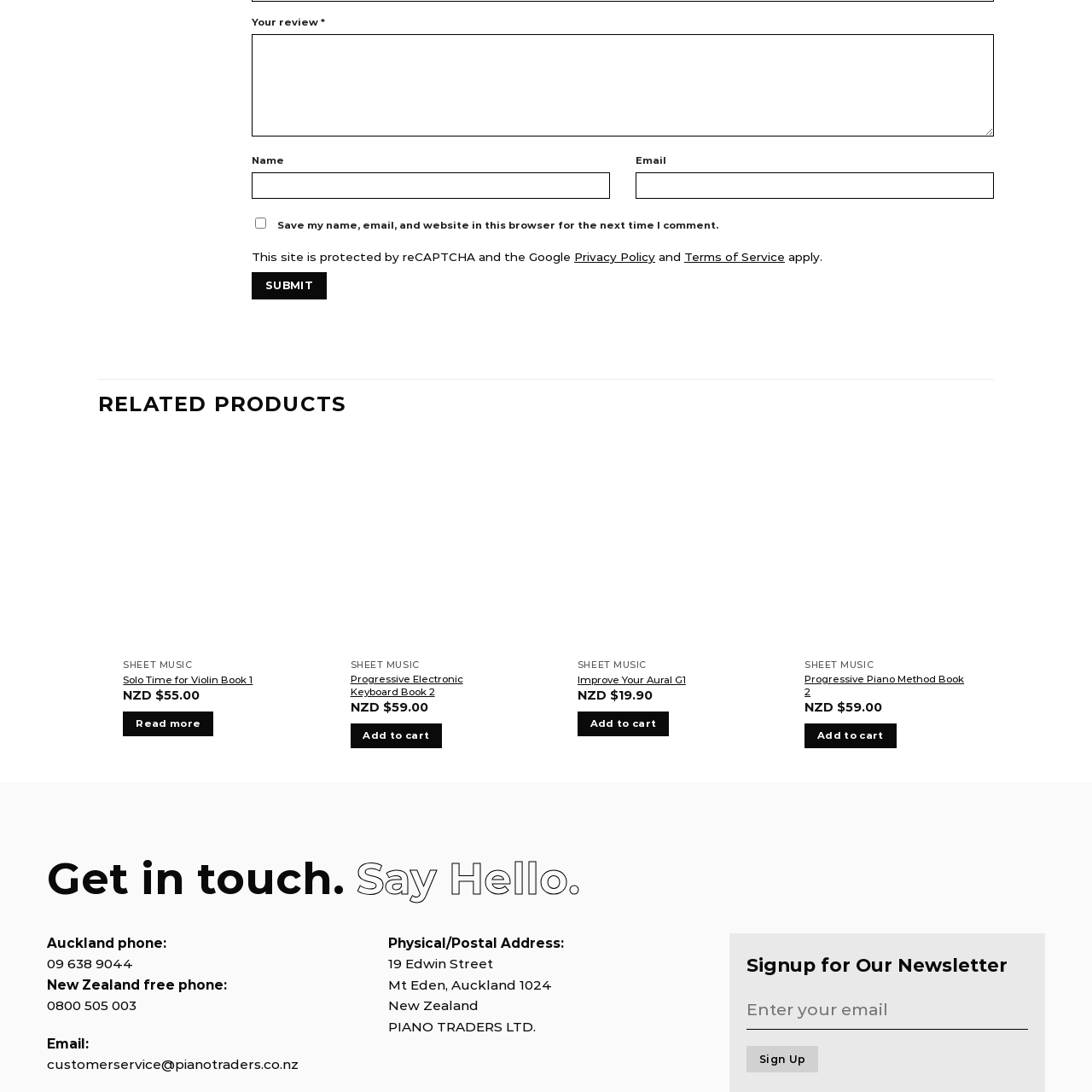Who is the publisher of the sheet music book?
Check the image inside the red boundary and answer the question using a single word or brief phrase.

Piano Traders